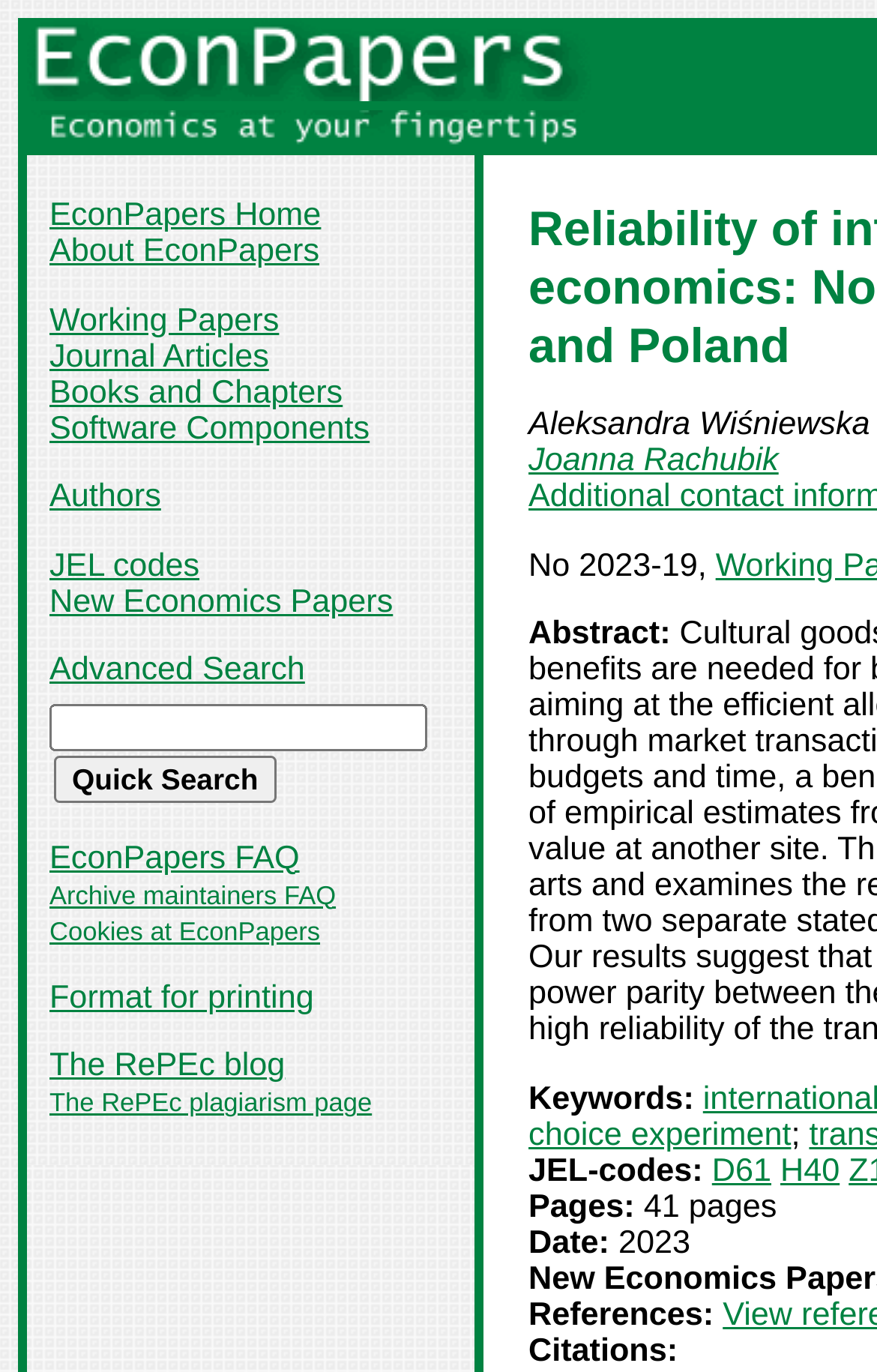Determine the bounding box coordinates of the element that should be clicked to execute the following command: "Search using the Quick Search button".

[0.062, 0.551, 0.315, 0.585]